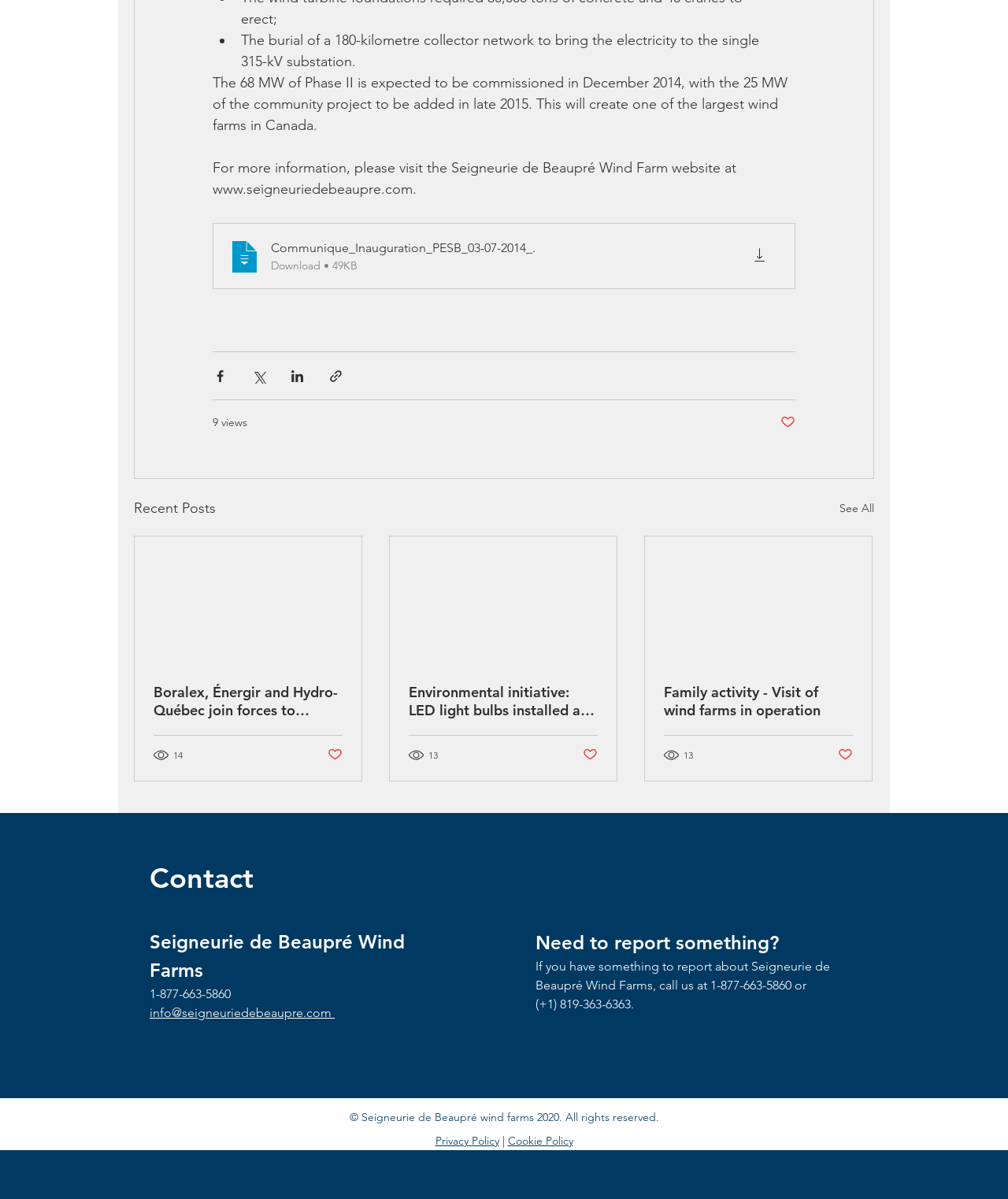Please provide a comprehensive answer to the question based on the screenshot: What is the contact phone number?

The contact phone number is mentioned in the 'Contact' section as '1-877-663-5860'.